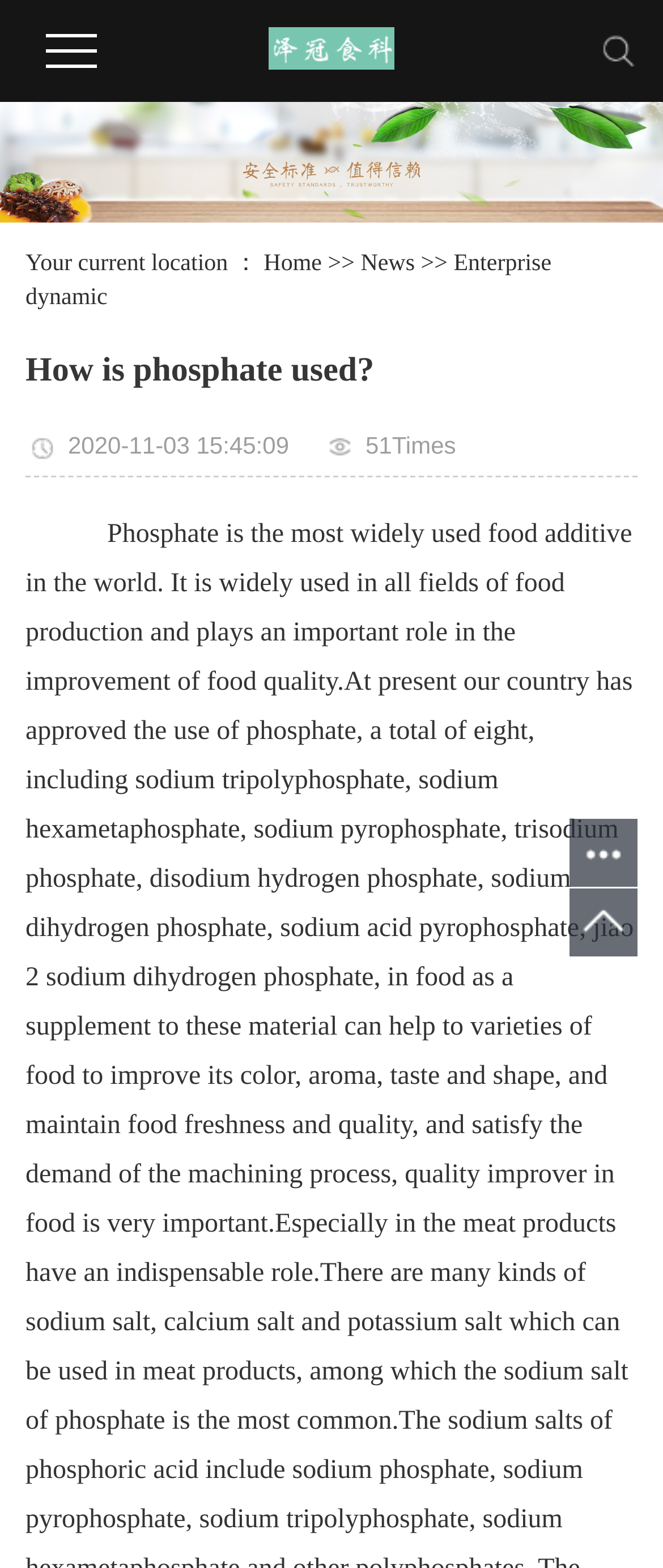Using the provided description: "Enterprise dynamic", find the bounding box coordinates of the corresponding UI element. The output should be four float numbers between 0 and 1, in the format [left, top, right, bottom].

[0.038, 0.16, 0.832, 0.198]